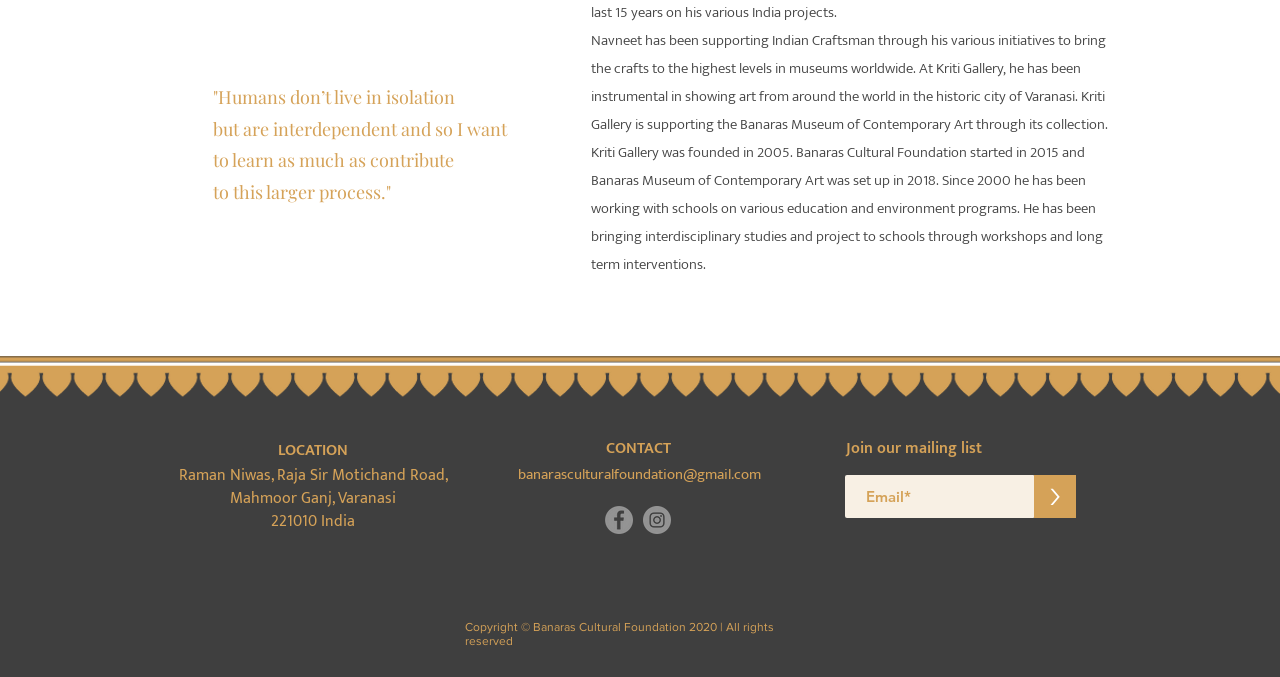Find the bounding box coordinates of the UI element according to this description: "aria-label="Facebook"".

[0.473, 0.748, 0.495, 0.789]